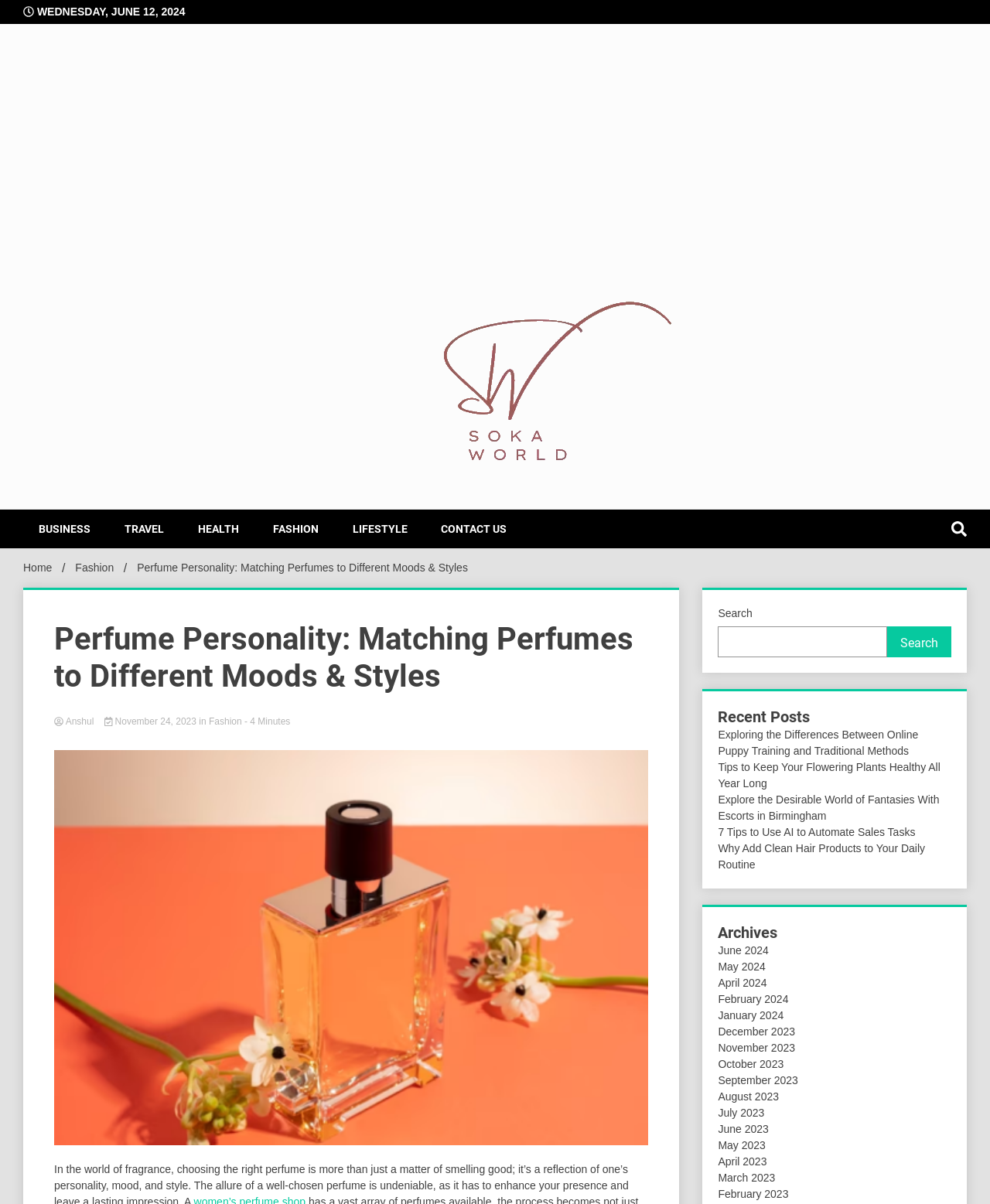Determine the bounding box coordinates of the clickable region to carry out the instruction: "Explore archives from June 2024".

[0.725, 0.784, 0.776, 0.794]